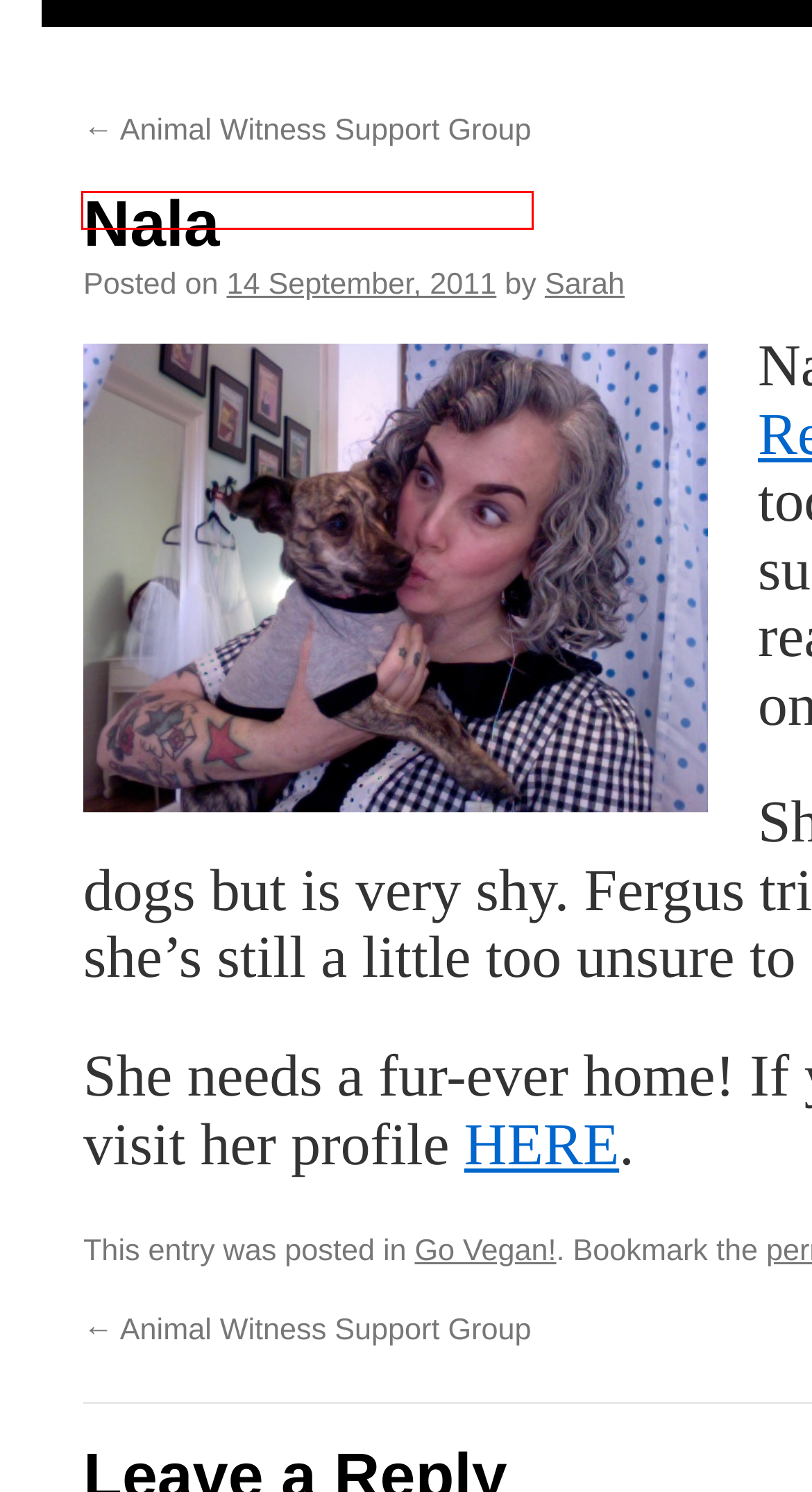Look at the screenshot of a webpage where a red rectangle bounding box is present. Choose the webpage description that best describes the new webpage after clicking the element inside the red bounding box. Here are the candidates:
A. GoVegan.net | Vegan is … as vegan does!
B. Blog Tool, Publishing Platform, and CMS – WordPress.org
C. Sarah | GoVegan.net
D. Go Vegan! | GoVegan.net
E. Animal Witness Support Group | GoVegan.net
F. Truth Belts | GoVegan.net
G. Contact | GoVegan.net
H. About Sarah | GoVegan.net

E